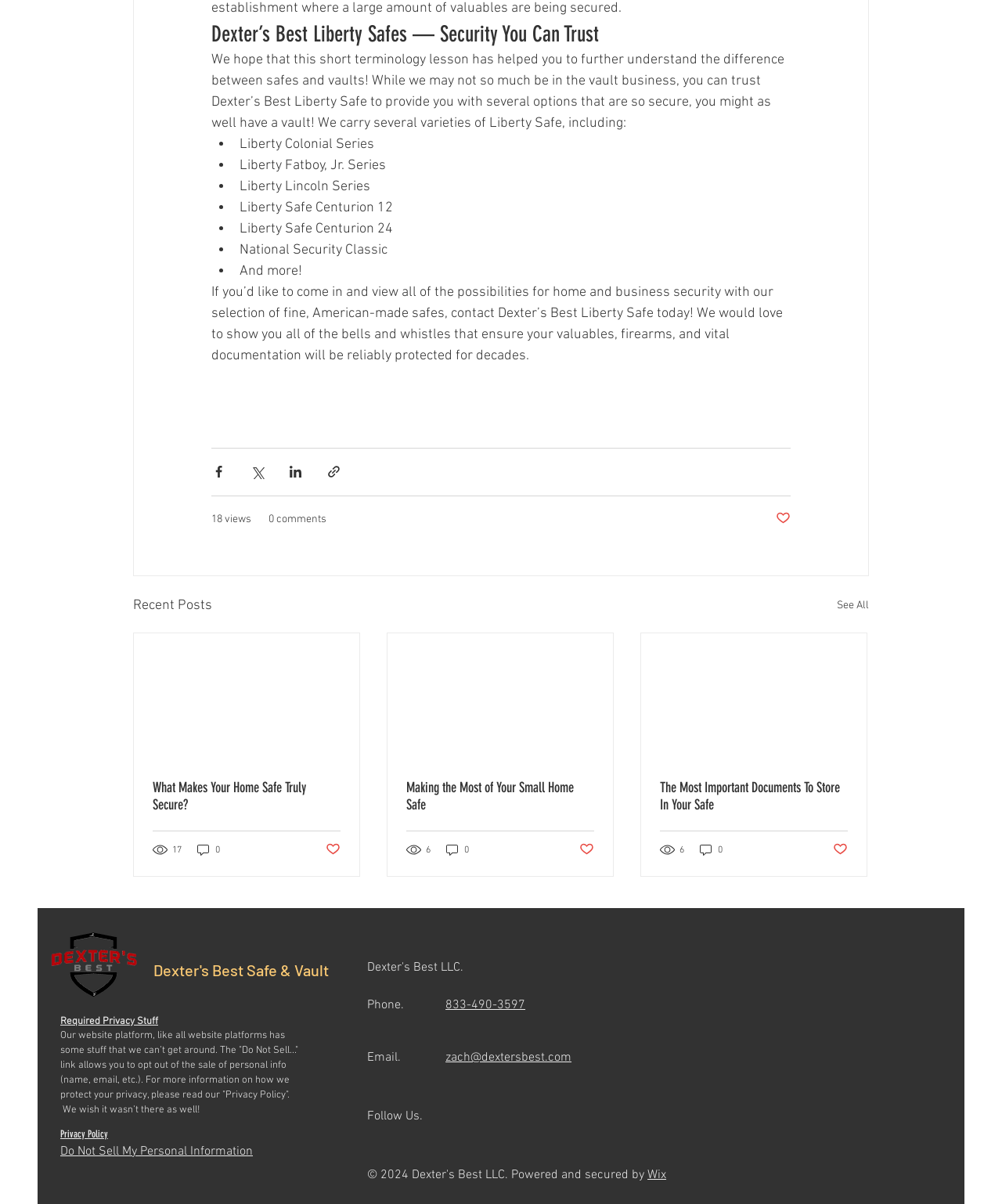How can I contact Dexter's Best Liberty Safe?
Please provide a single word or phrase as your answer based on the image.

Phone: 833-490-3597, Email: zach@dextersbest.com